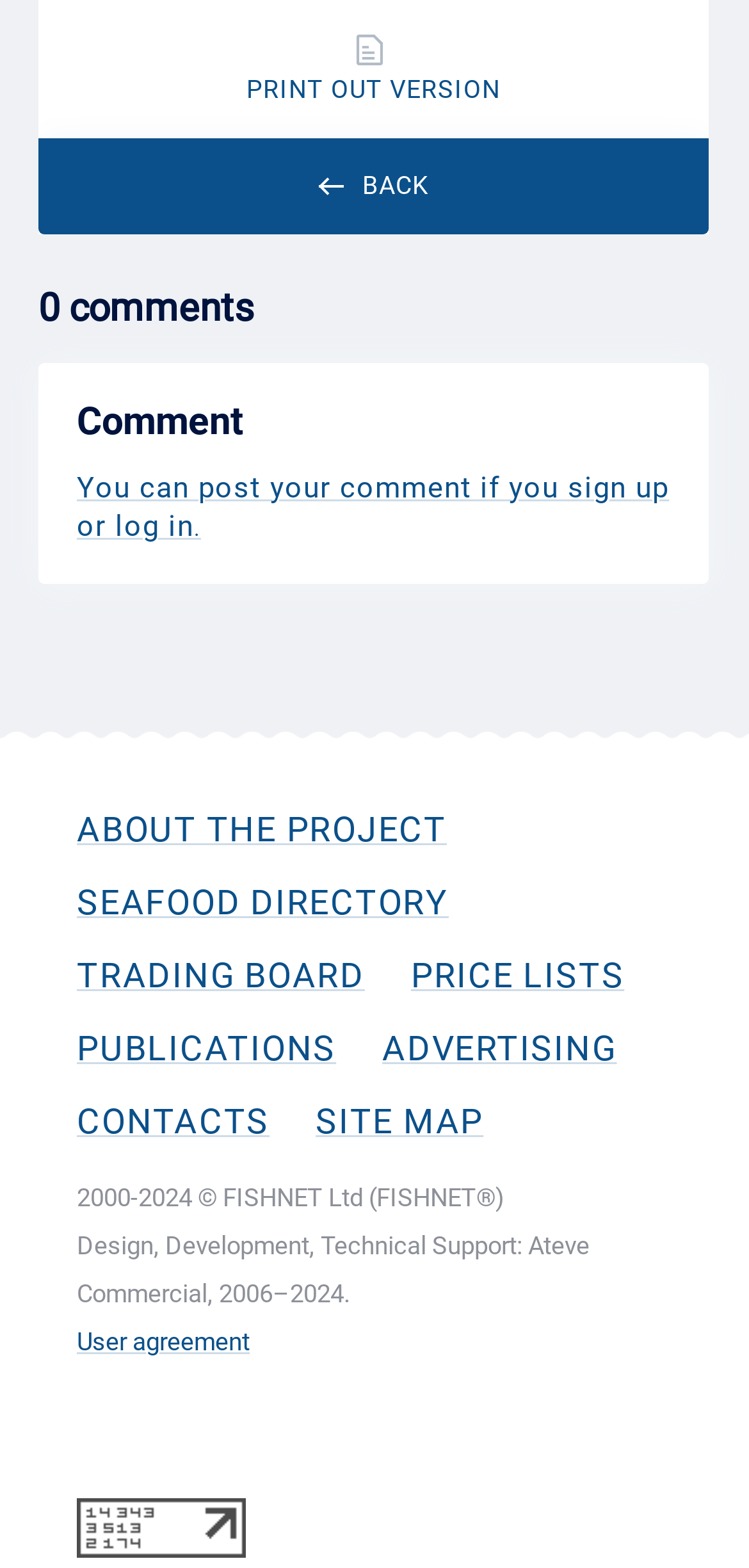Give a one-word or short-phrase answer to the following question: 
What is the purpose of the 'You can post your comment if you sign up or log in' link?

To allow users to post comments